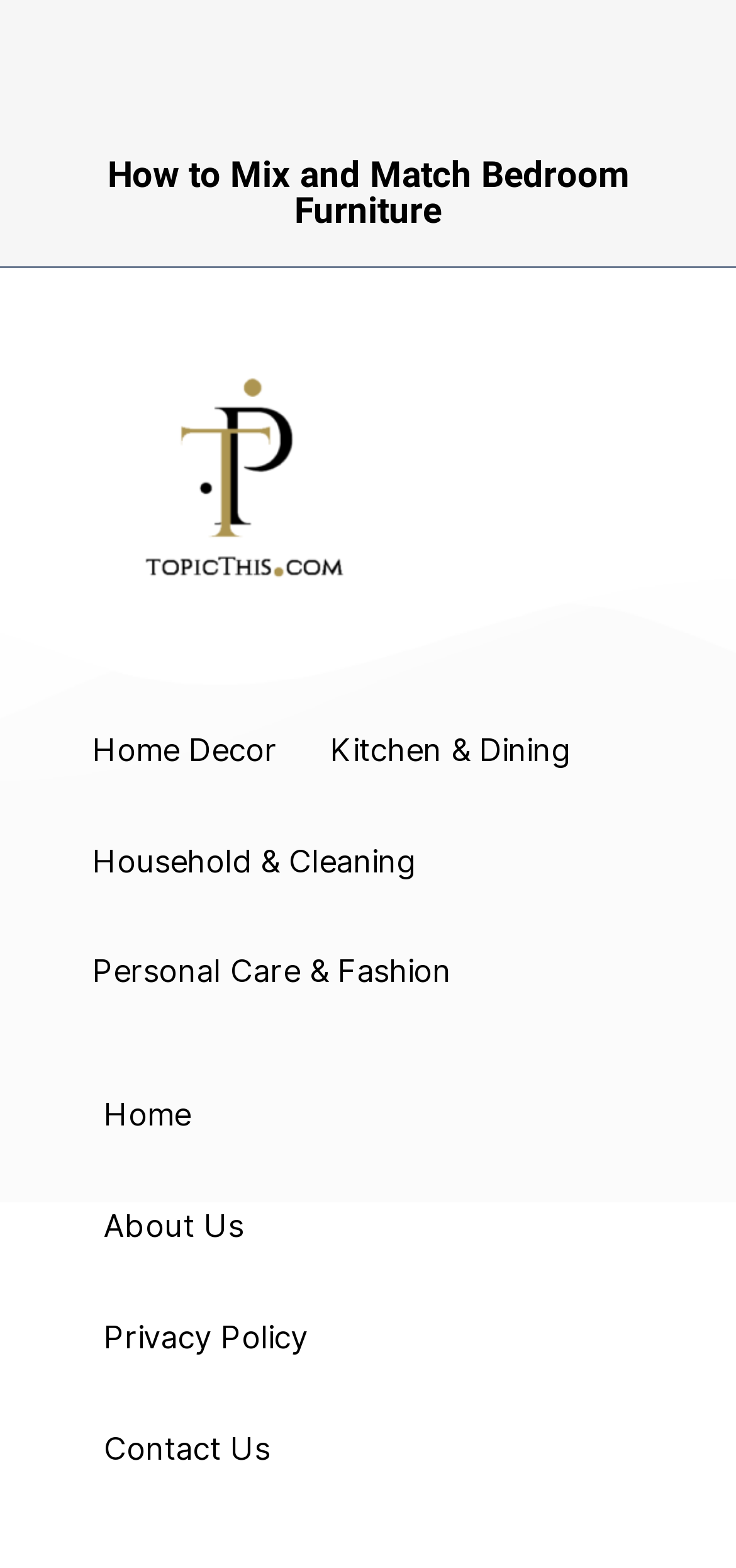Highlight the bounding box coordinates of the element that should be clicked to carry out the following instruction: "View the 'About Us' page". The coordinates must be given as four float numbers ranging from 0 to 1, i.e., [left, top, right, bottom].

[0.141, 0.769, 0.331, 0.793]